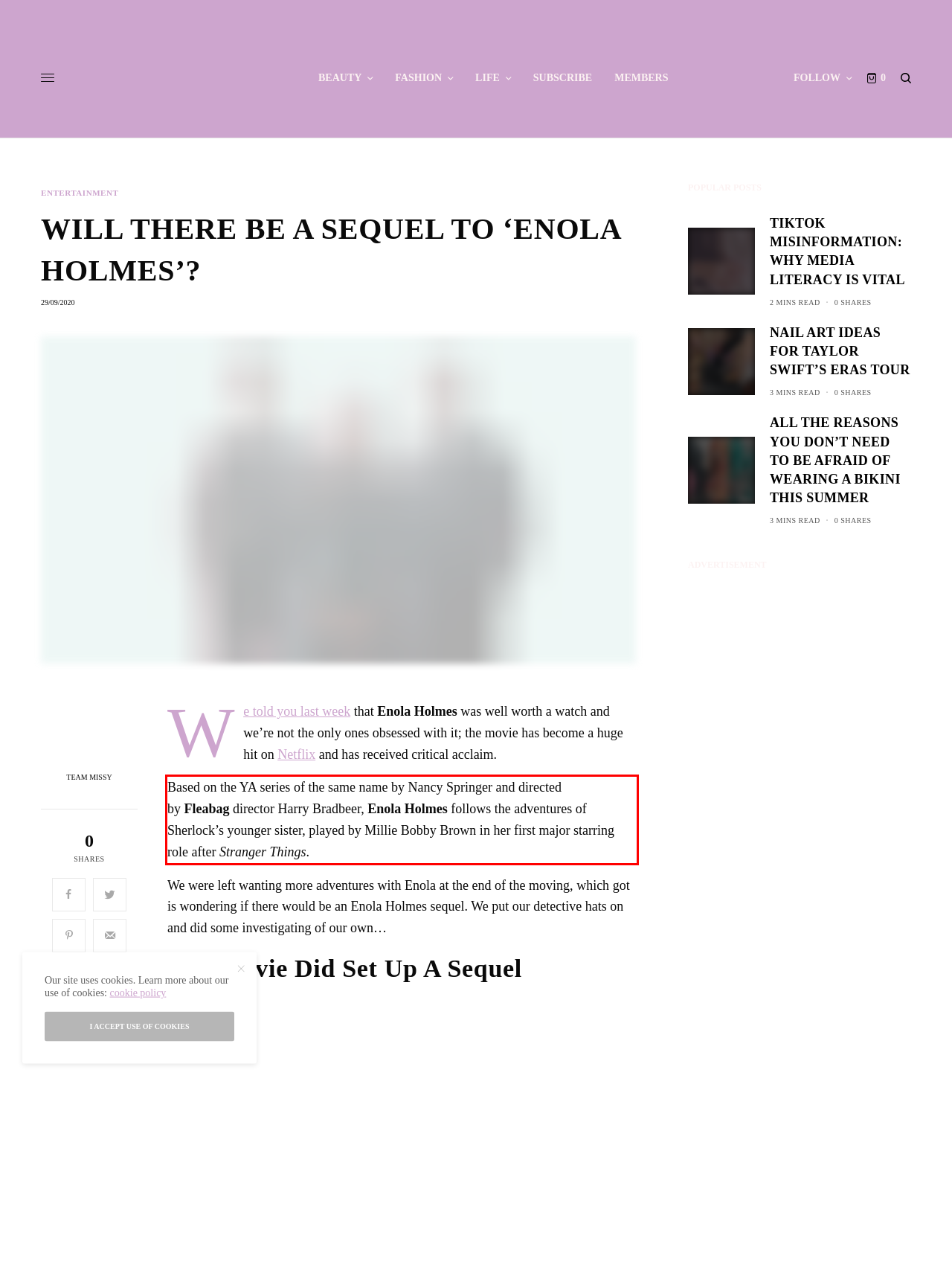Your task is to recognize and extract the text content from the UI element enclosed in the red bounding box on the webpage screenshot.

Based on the YA series of the same name by Nancy Springer and directed by Fleabag director Harry Bradbeer, Enola Holmes follows the adventures of Sherlock’s younger sister, played by Millie Bobby Brown in her first major starring role after Stranger Things.